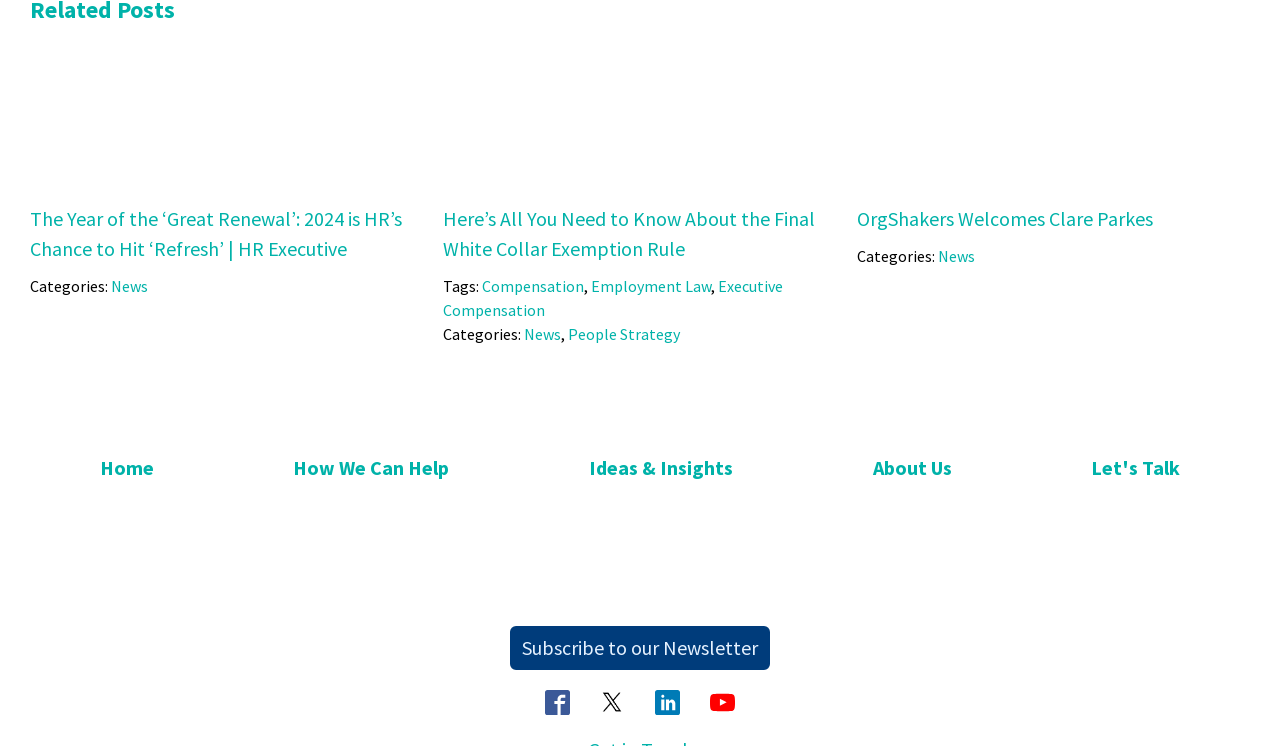How many social media links are present at the bottom of the webpage?
Utilize the information in the image to give a detailed answer to the question.

The number of social media links can be counted by looking at the links at the bottom of the webpage, which are 'Visit our Facebook', 'Visit our LinkedIn', and 'Visit our YouTube channel'.